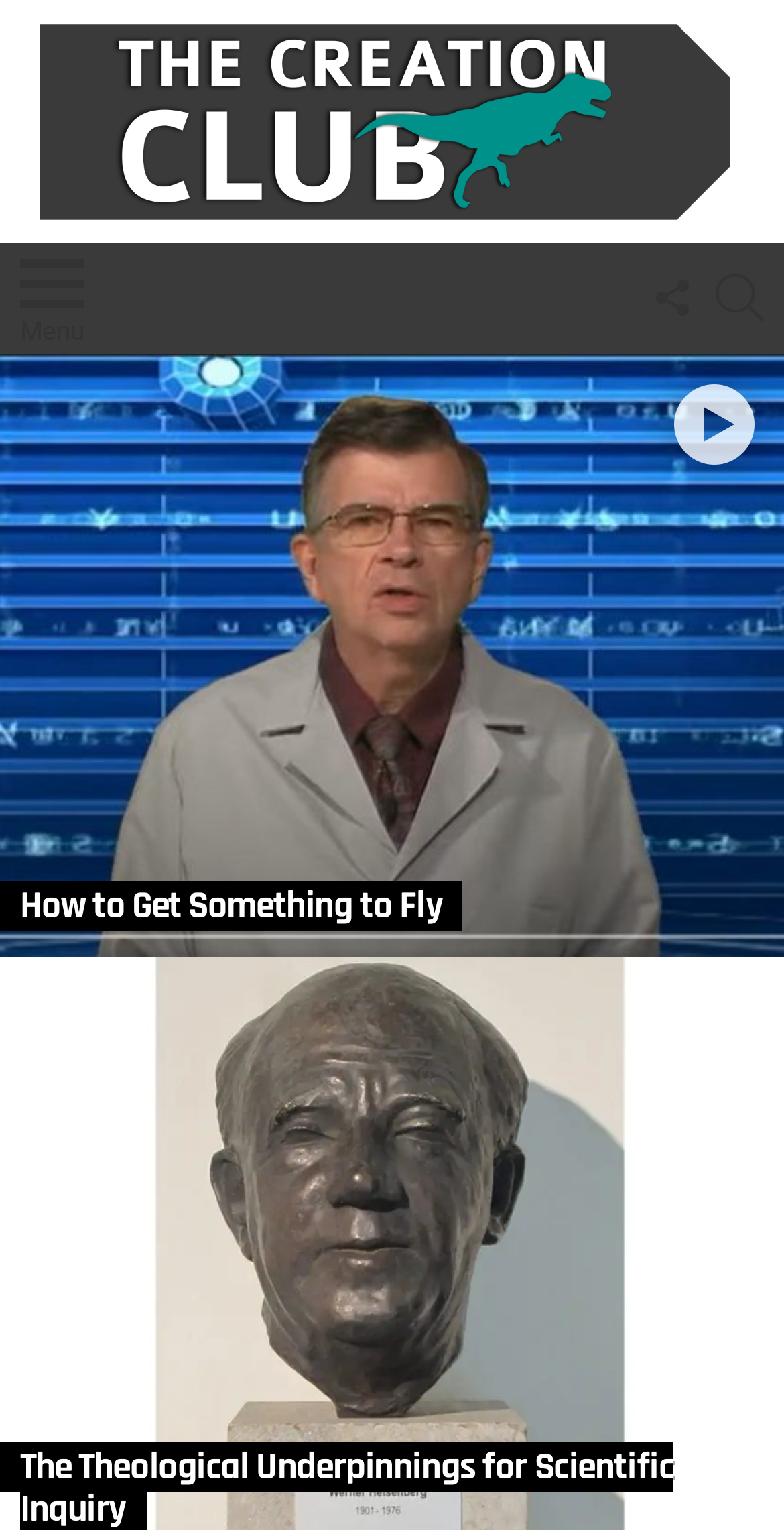Provide an in-depth caption for the elements present on the webpage.

The webpage is about The Creation Club, a platform for biblical creationists to share and learn. At the top left, there is a logo of The Creation Club, which is an image with a link to the website's homepage. Next to the logo, there is a menu link with an icon. 

On the top right, there are social media links, including Facebook, Twitter, Instagram, and YouTube, each represented by a text label. To the left of these social media links, there is a "FOLLOW US" link. Further to the left, there is a search link with a magnifying glass icon.

Below the top section, there is a heading "LATEST STORIES" on the left side. Under this heading, there is an article section that takes up most of the page's width. Within this section, there is a header with a title "How to Get Something to Fly", which is also a link.